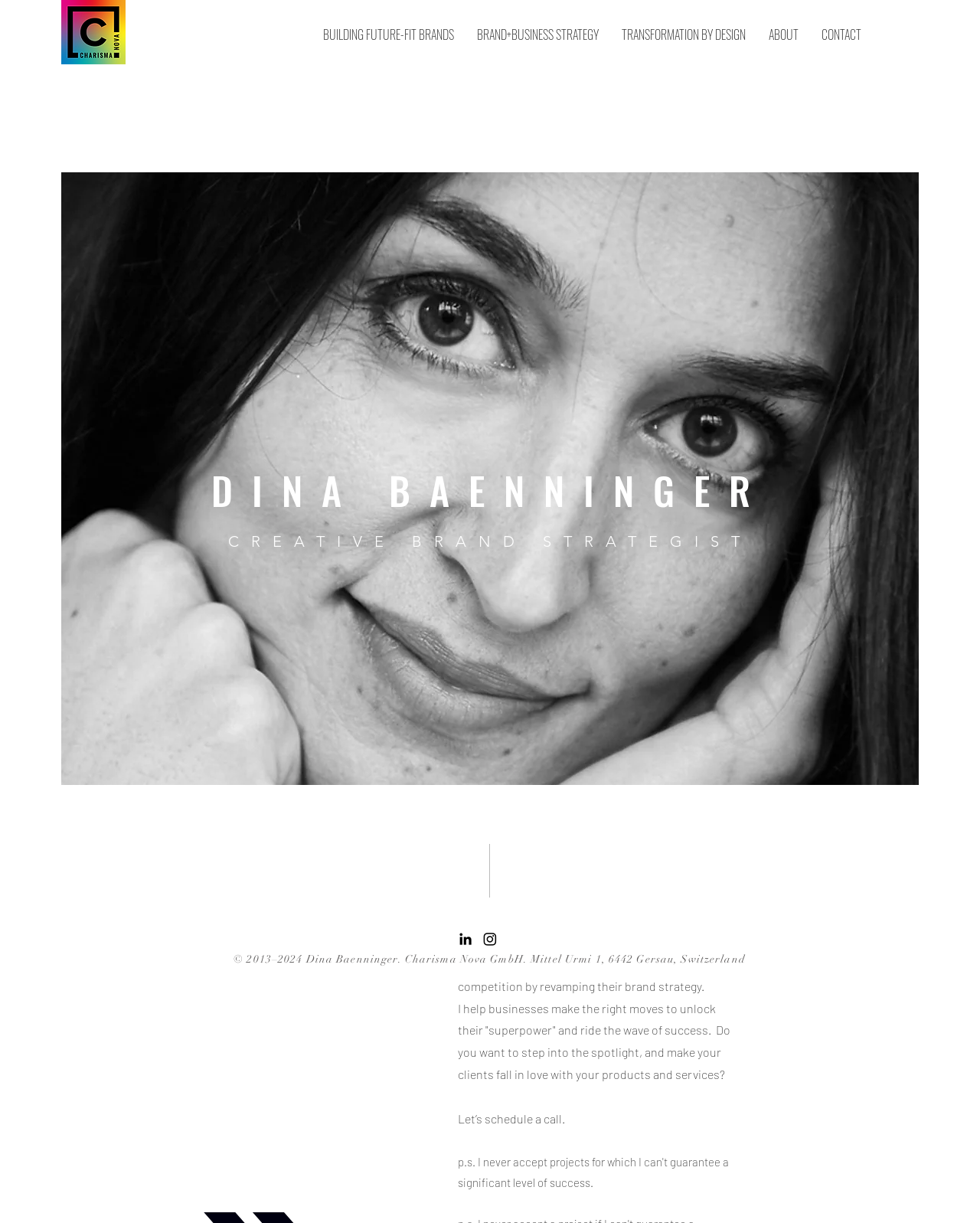Identify the bounding box of the UI component described as: "CONTACT".

[0.827, 0.013, 0.891, 0.044]